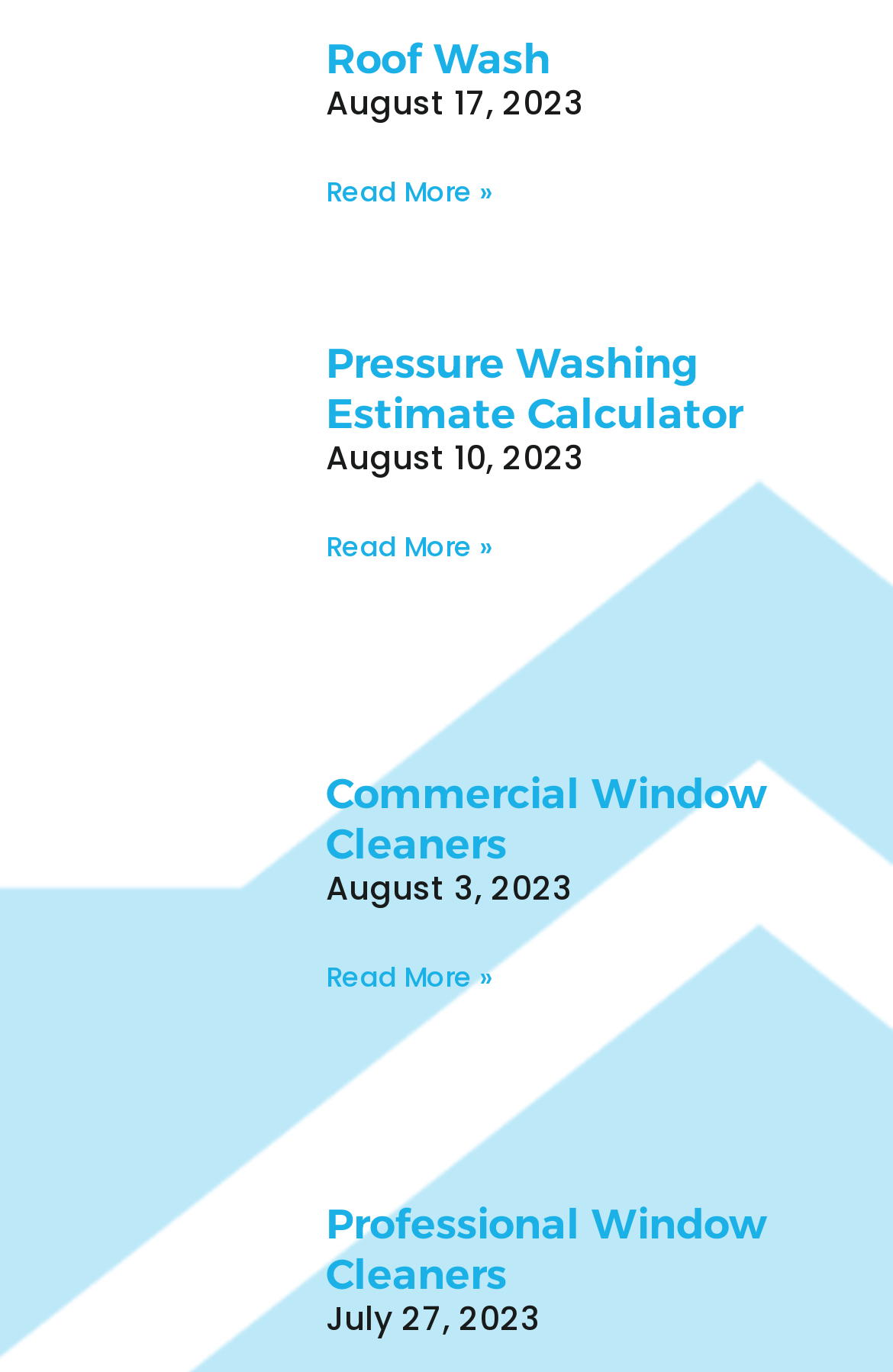Determine the bounding box coordinates for the element that should be clicked to follow this instruction: "View Professional Window Cleaners". The coordinates should be given as four float numbers between 0 and 1, in the format [left, top, right, bottom].

[0.365, 0.874, 0.86, 0.947]